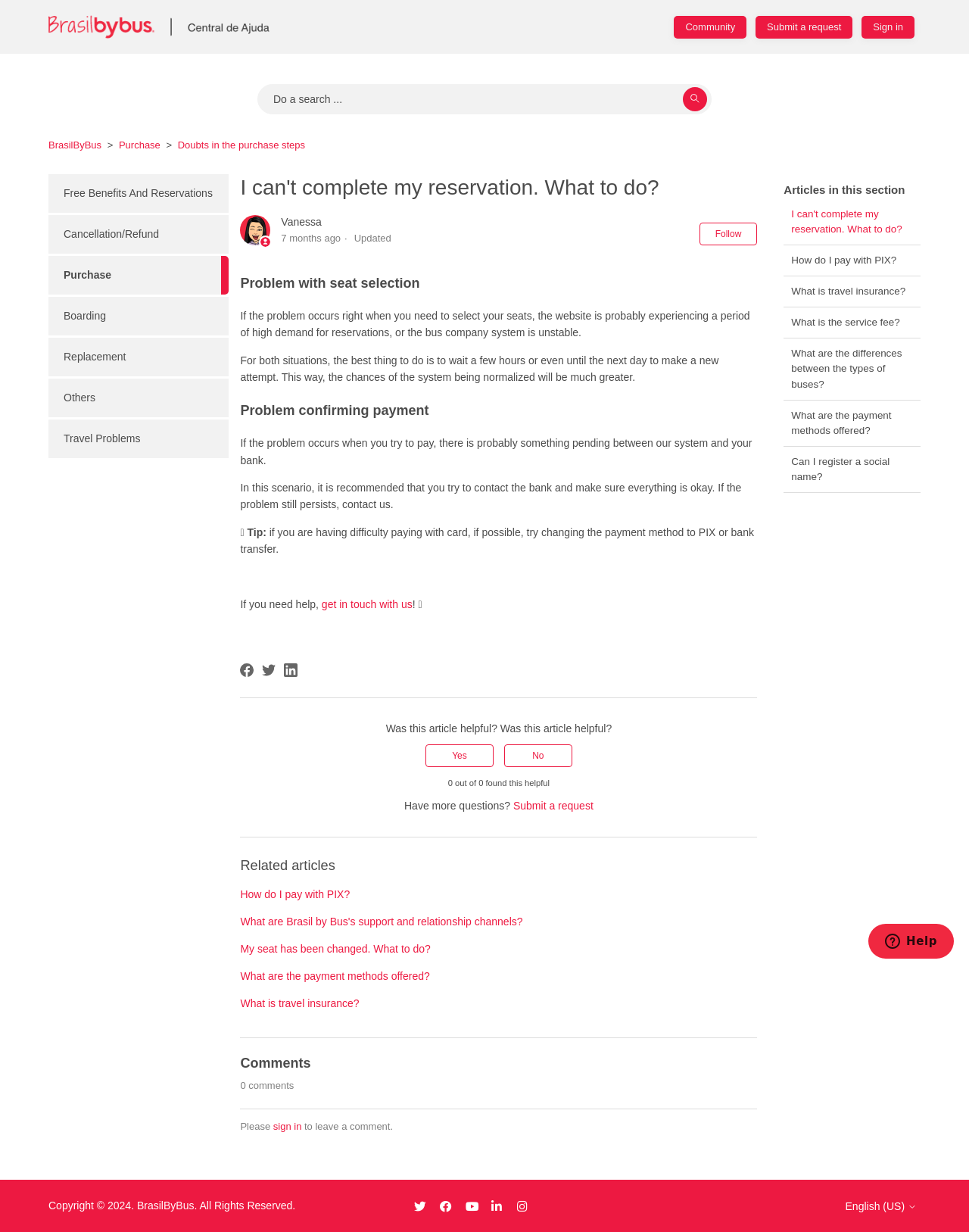What is the problem with seat selection?
Could you please answer the question thoroughly and with as much detail as possible?

The problem with seat selection occurs when the website is experiencing a period of high demand for reservations, or the bus company system is unstable. This is stated in the article 'I can't complete my reservation. What to do?' which provides solutions to common problems encountered during the reservation process.